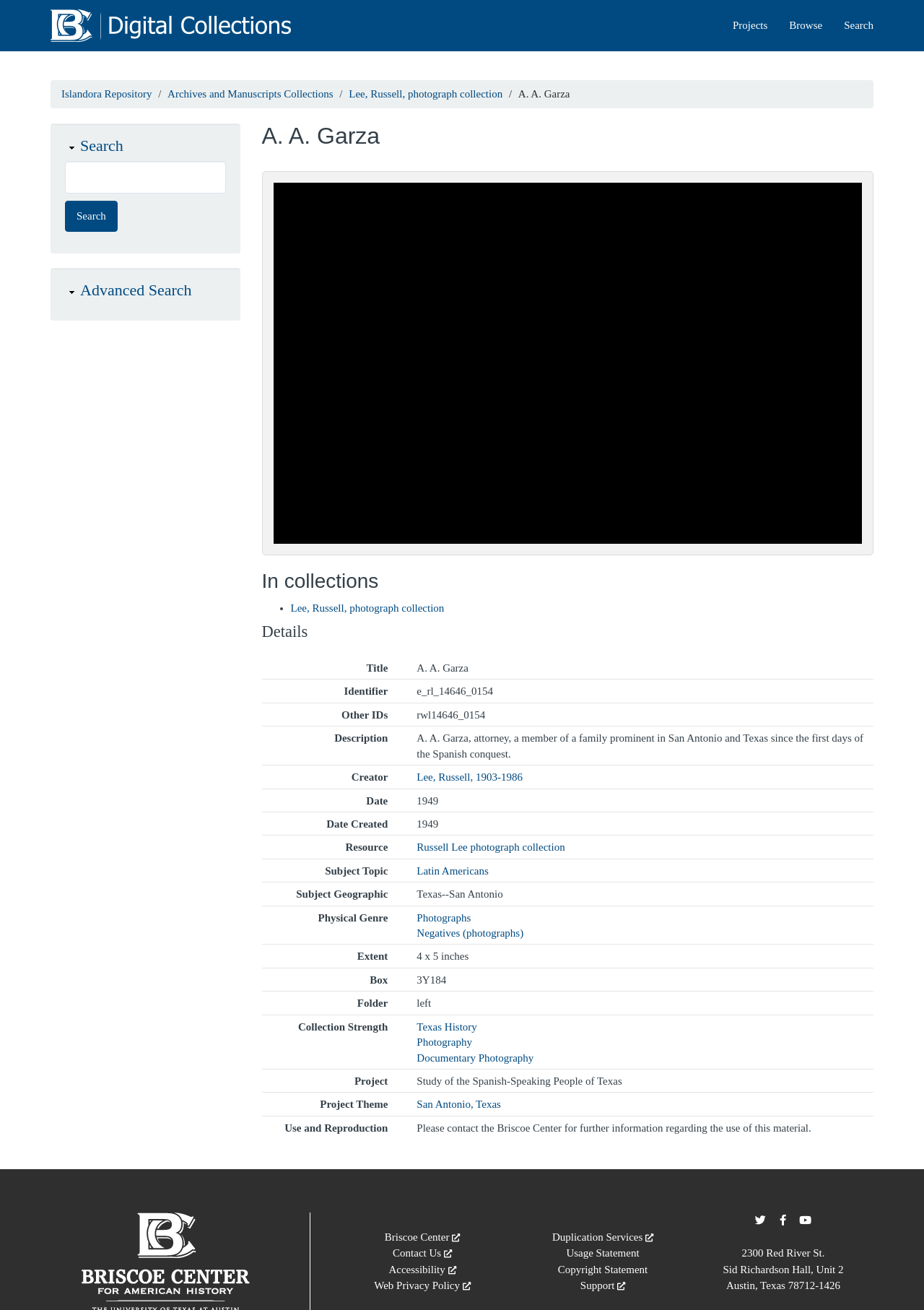Who is the creator of the item?
Provide a short answer using one word or a brief phrase based on the image.

Lee, Russell, 1903-1986